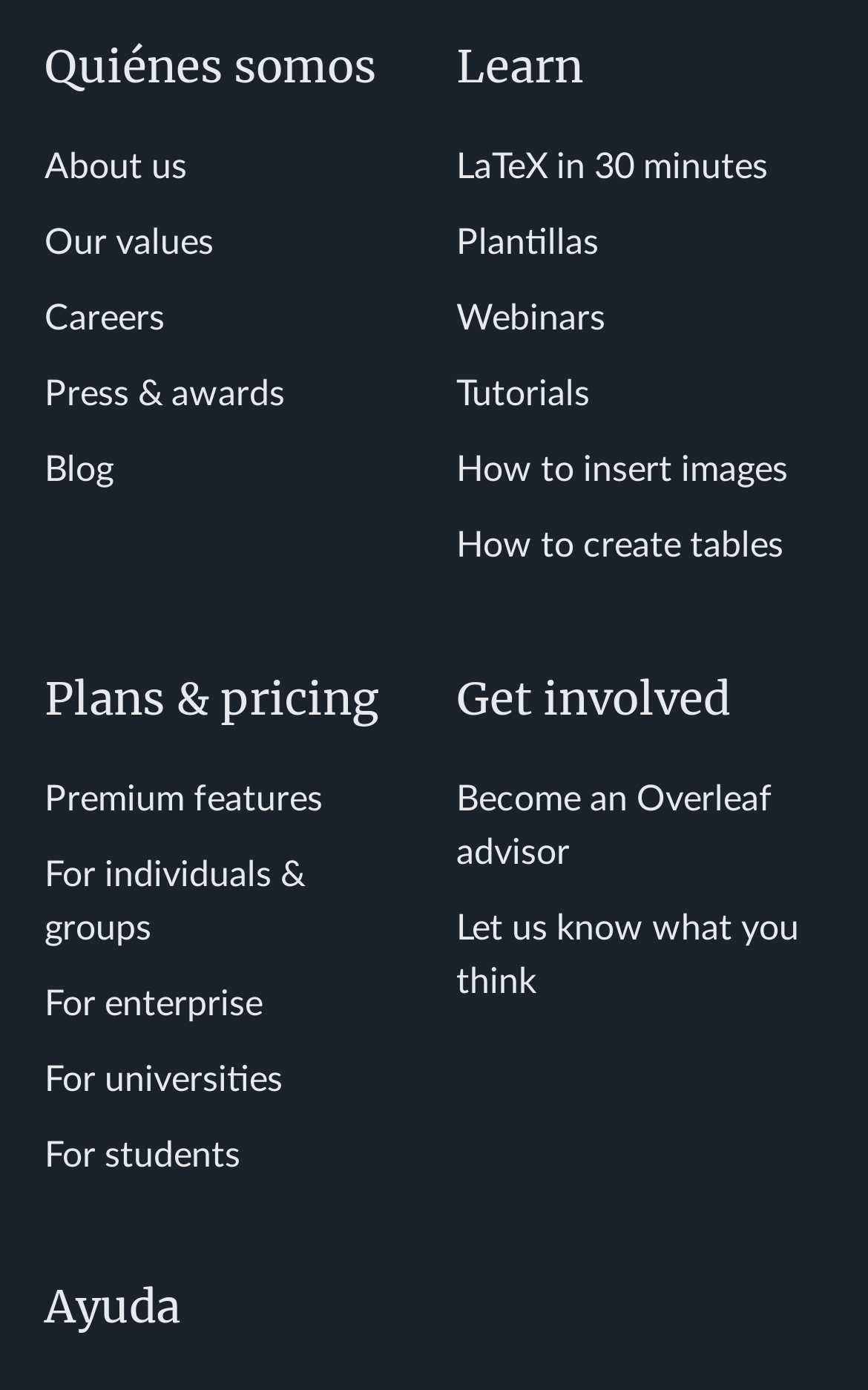Determine the bounding box coordinates of the clickable element to complete this instruction: "Read the blog". Provide the coordinates in the format of four float numbers between 0 and 1, [left, top, right, bottom].

[0.051, 0.326, 0.131, 0.351]